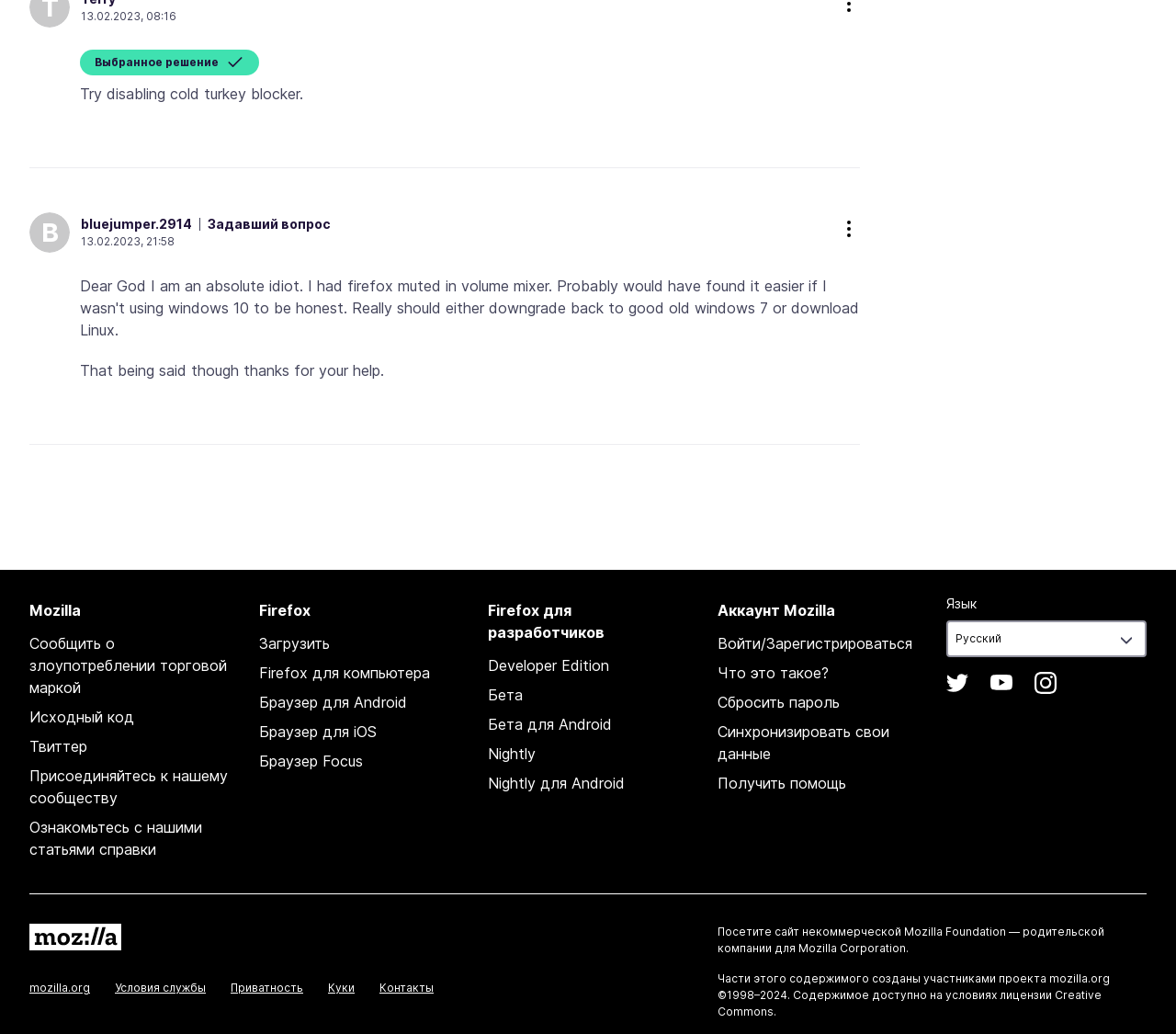What is the name of the browser?
Your answer should be a single word or phrase derived from the screenshot.

Firefox